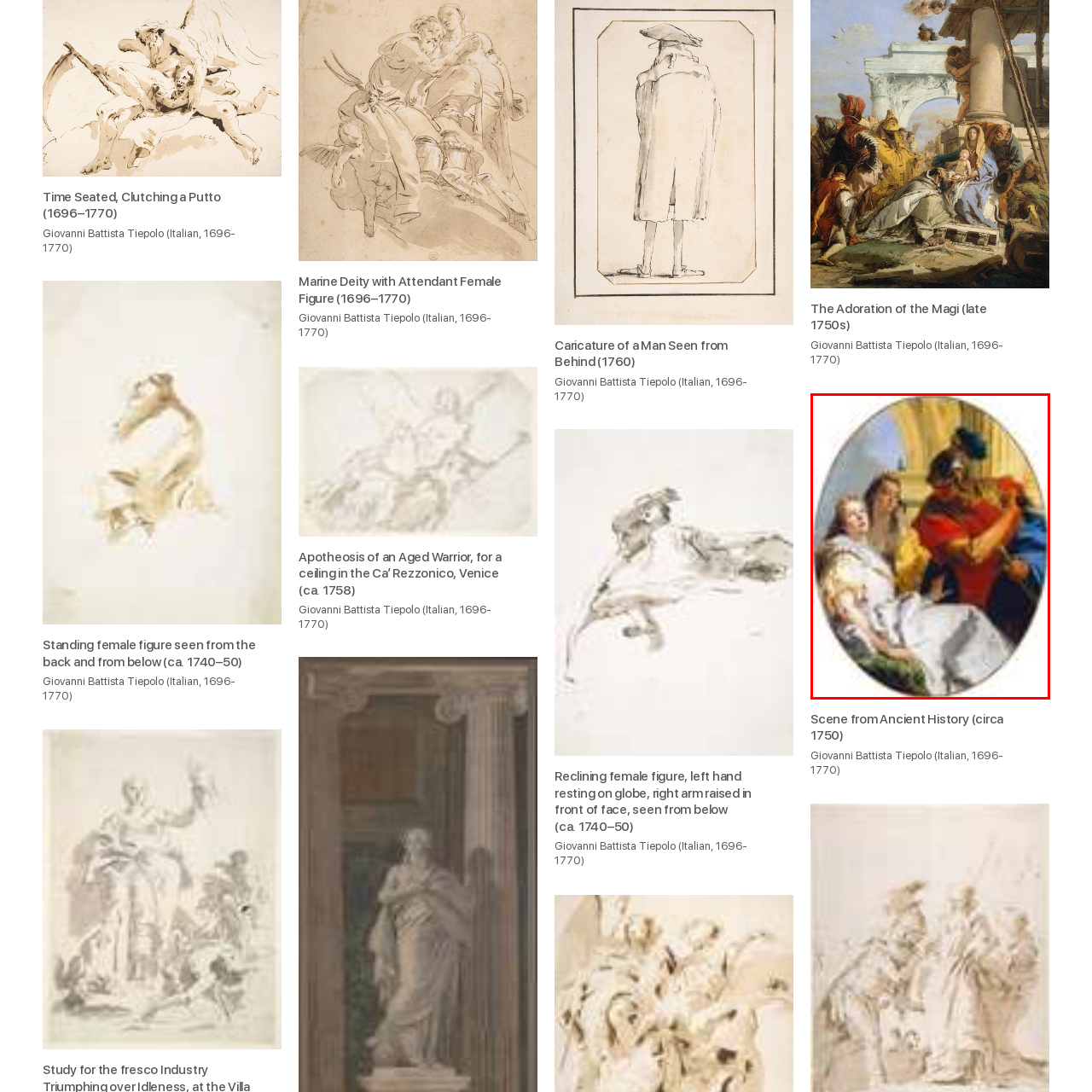What is the style of the painting?
Examine the image that is surrounded by the red bounding box and answer the question with as much detail as possible using the image.

The caption describes the composition of the painting as revealing 'a blend of softness and vibrant colors, characteristic of Tiepolo's style', which suggests that the style of the painting is a unique blend of soft and vibrant colors.